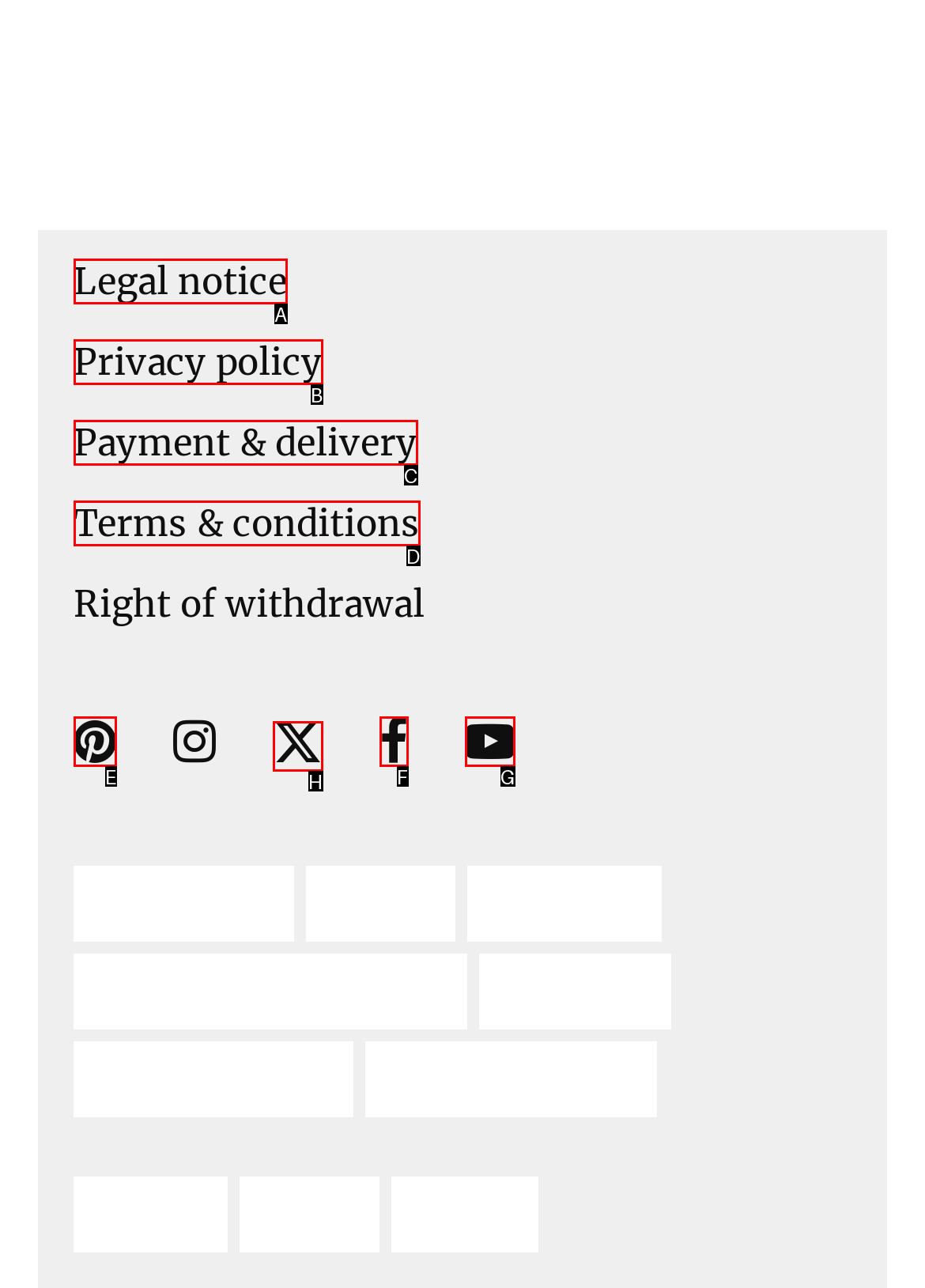Pick the HTML element that should be clicked to execute the task: View terms and conditions
Respond with the letter corresponding to the correct choice.

D